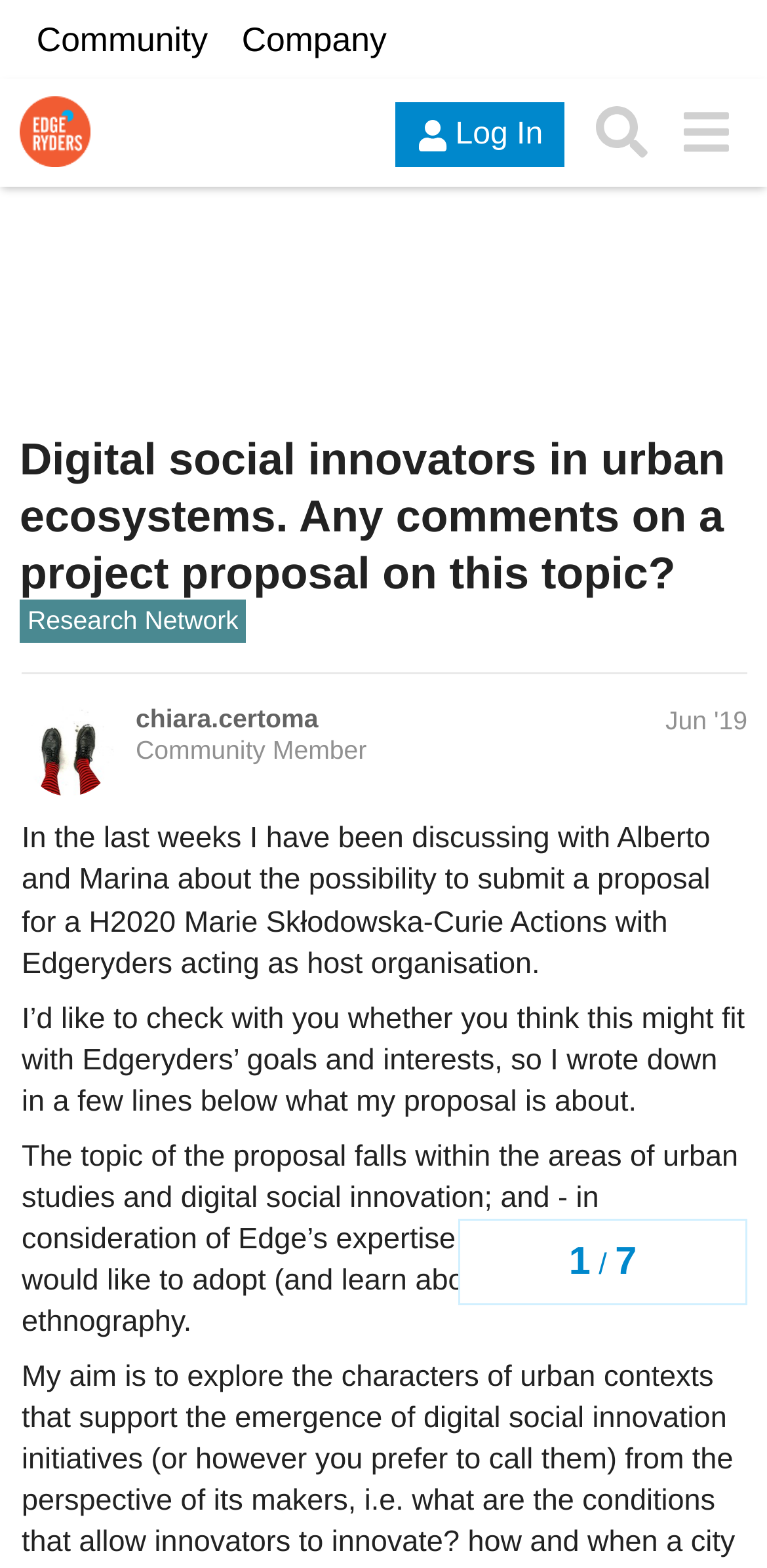Based on the image, please respond to the question with as much detail as possible:
How many topics are there in the topic progress?

In the topic progress section, there are two headings, '1' and '7', which indicate the number of topics.